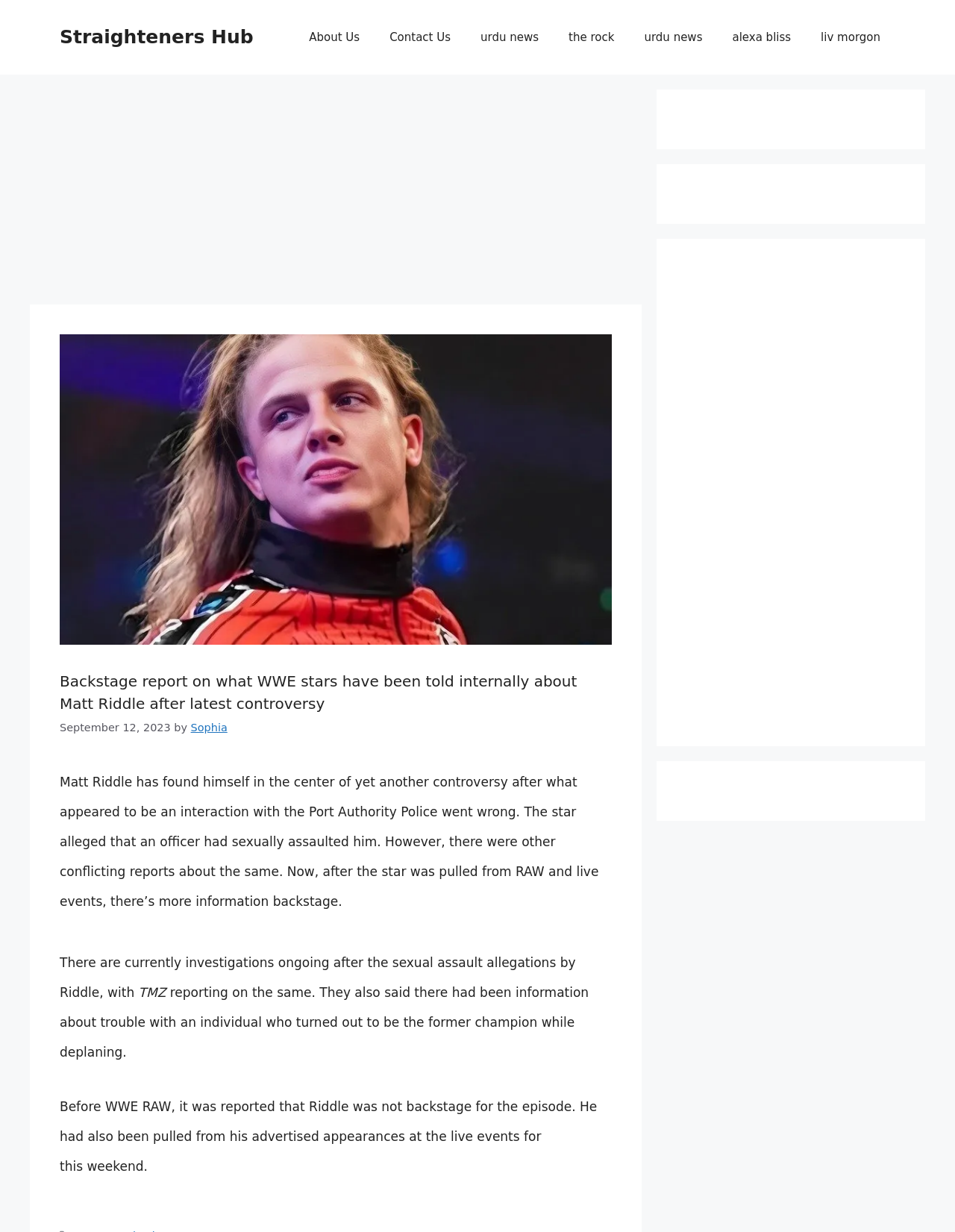Please predict the bounding box coordinates of the element's region where a click is necessary to complete the following instruction: "Click the 'the rock' link". The coordinates should be represented by four float numbers between 0 and 1, i.e., [left, top, right, bottom].

[0.58, 0.012, 0.659, 0.048]